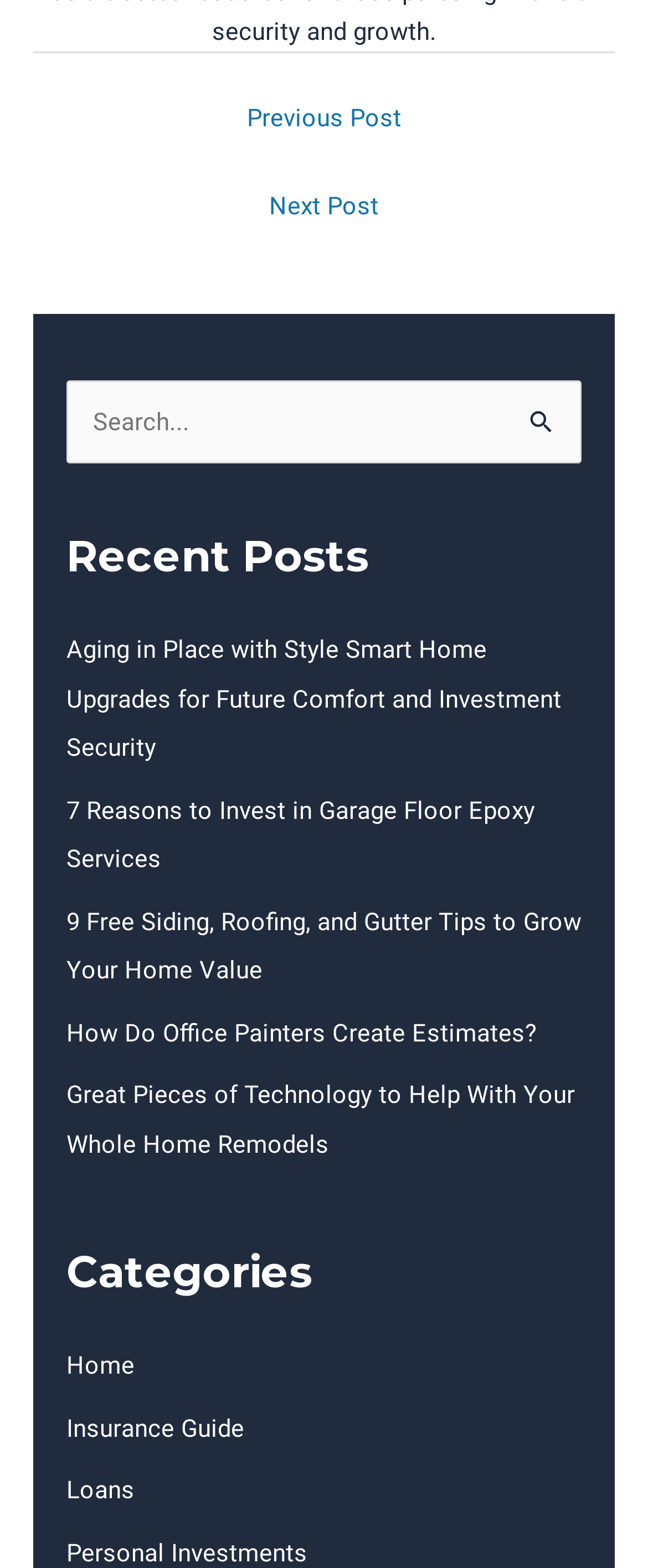What is the purpose of the search box?
Based on the screenshot, provide a one-word or short-phrase response.

Search for posts